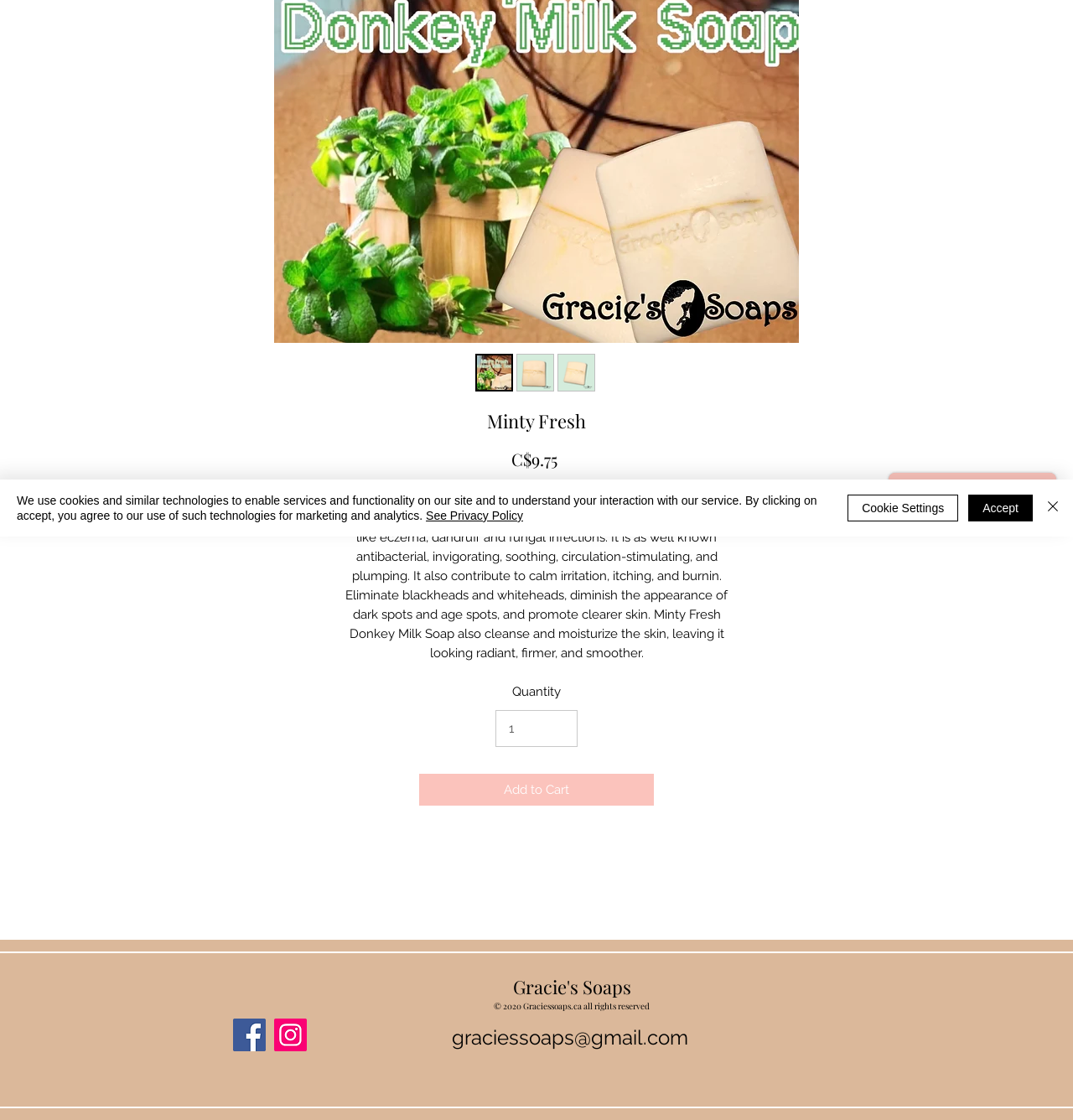Using the webpage screenshot, locate the HTML element that fits the following description and provide its bounding box: "forum home".

None